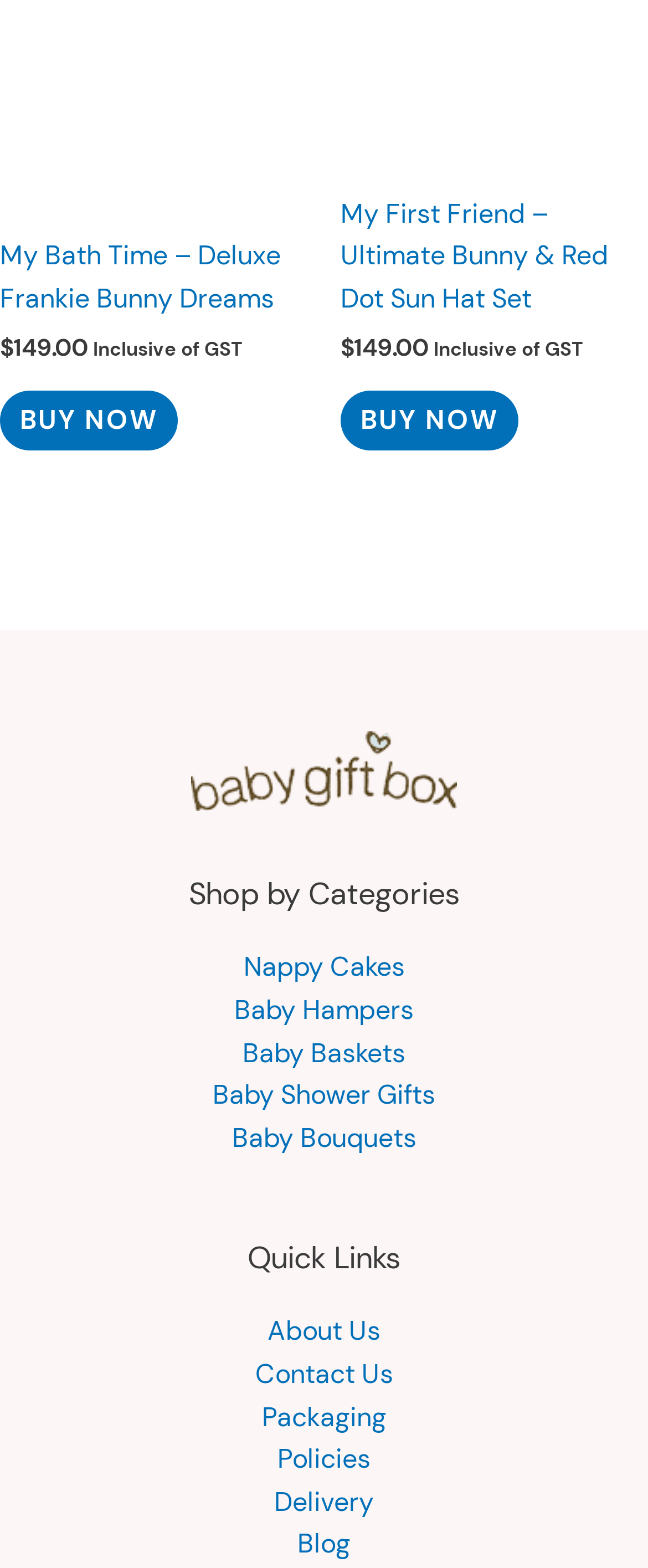Please mark the clickable region by giving the bounding box coordinates needed to complete this instruction: "Buy My Bath Time – Deluxe Frankie Bunny Dreams".

[0.0, 0.249, 0.274, 0.288]